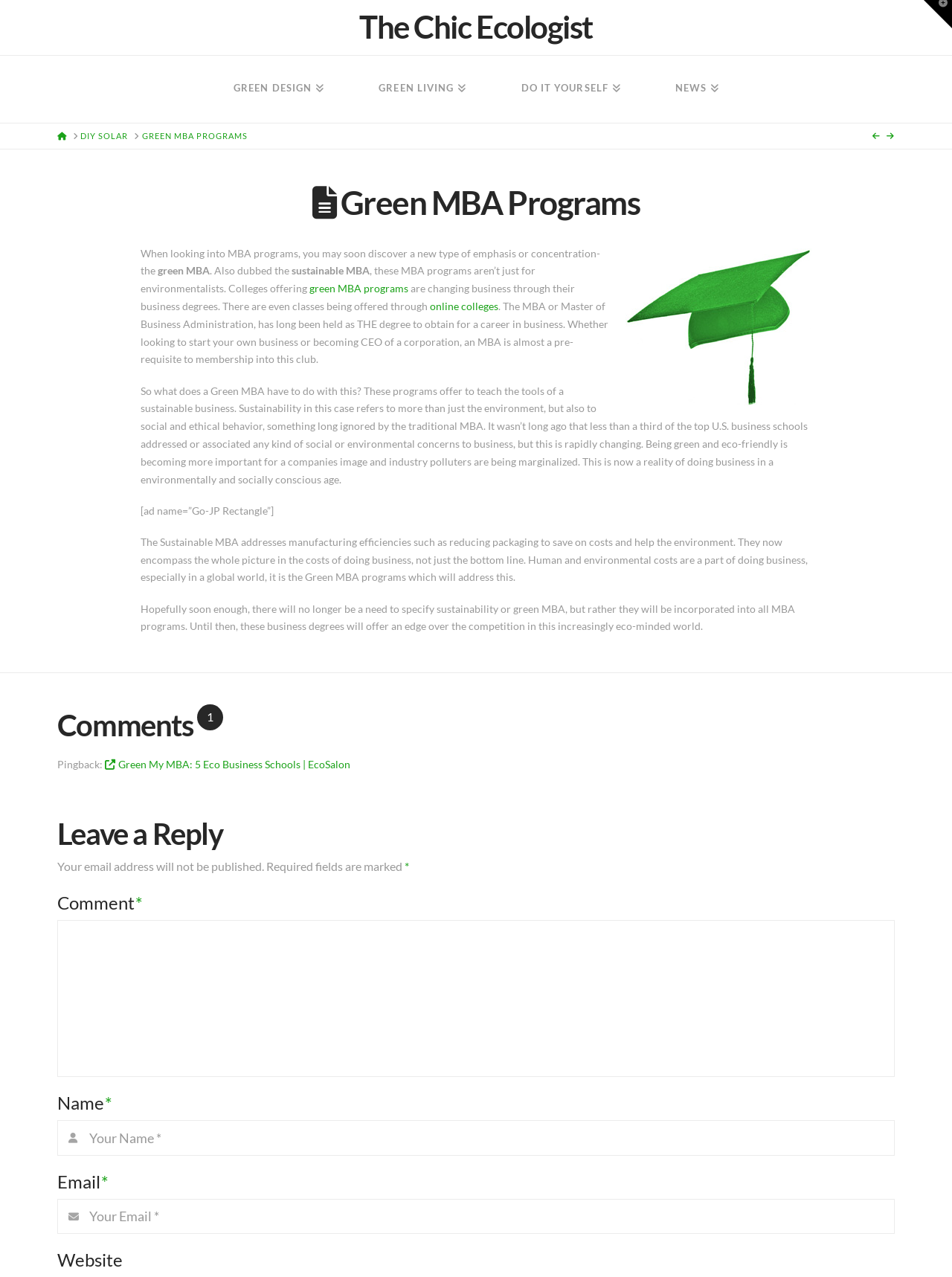Please specify the bounding box coordinates of the element that should be clicked to execute the given instruction: 'Like the post'. Ensure the coordinates are four float numbers between 0 and 1, expressed as [left, top, right, bottom].

None